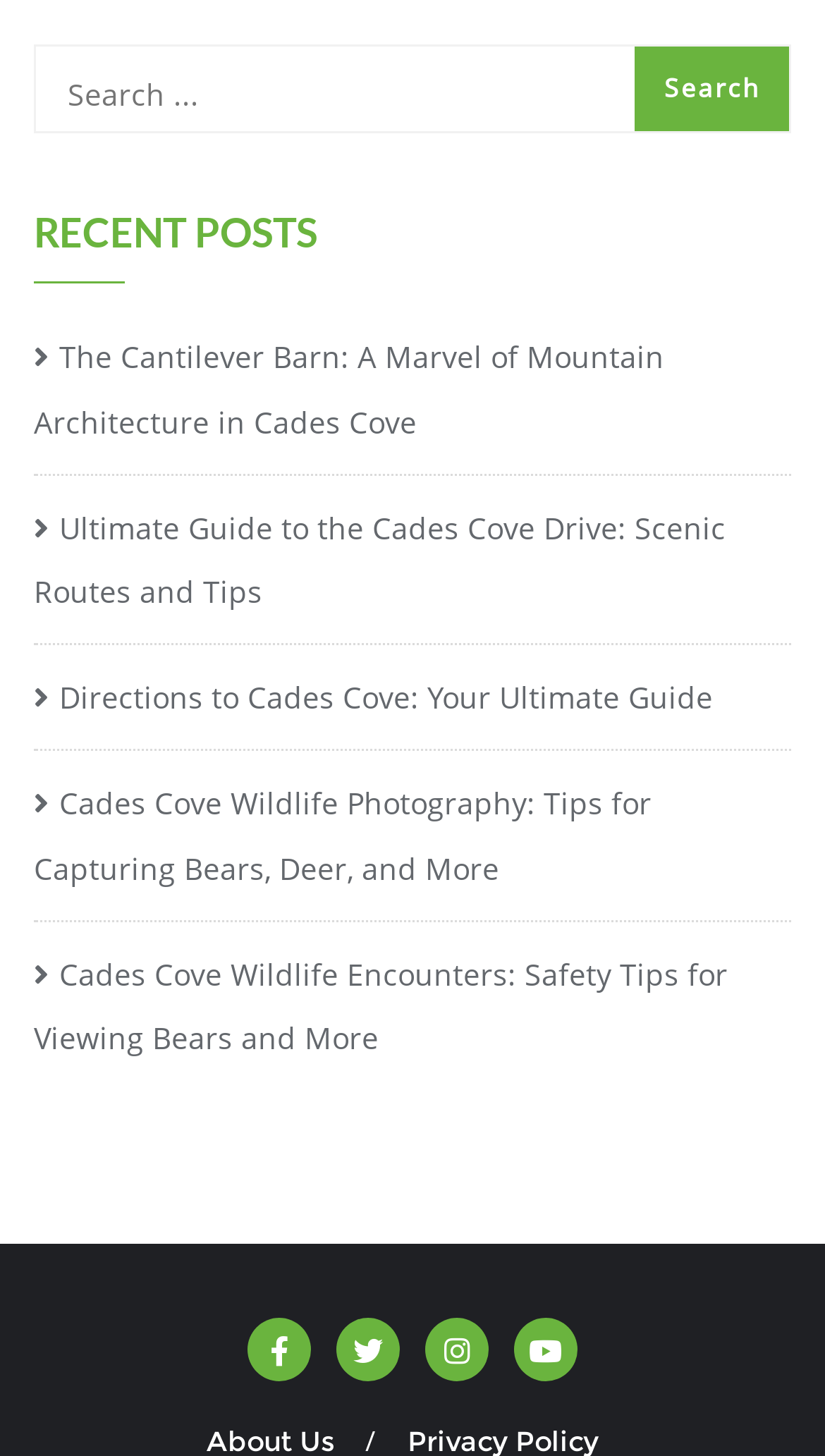Locate the bounding box coordinates of the clickable area needed to fulfill the instruction: "go to the next page".

[0.3, 0.915, 0.377, 0.942]